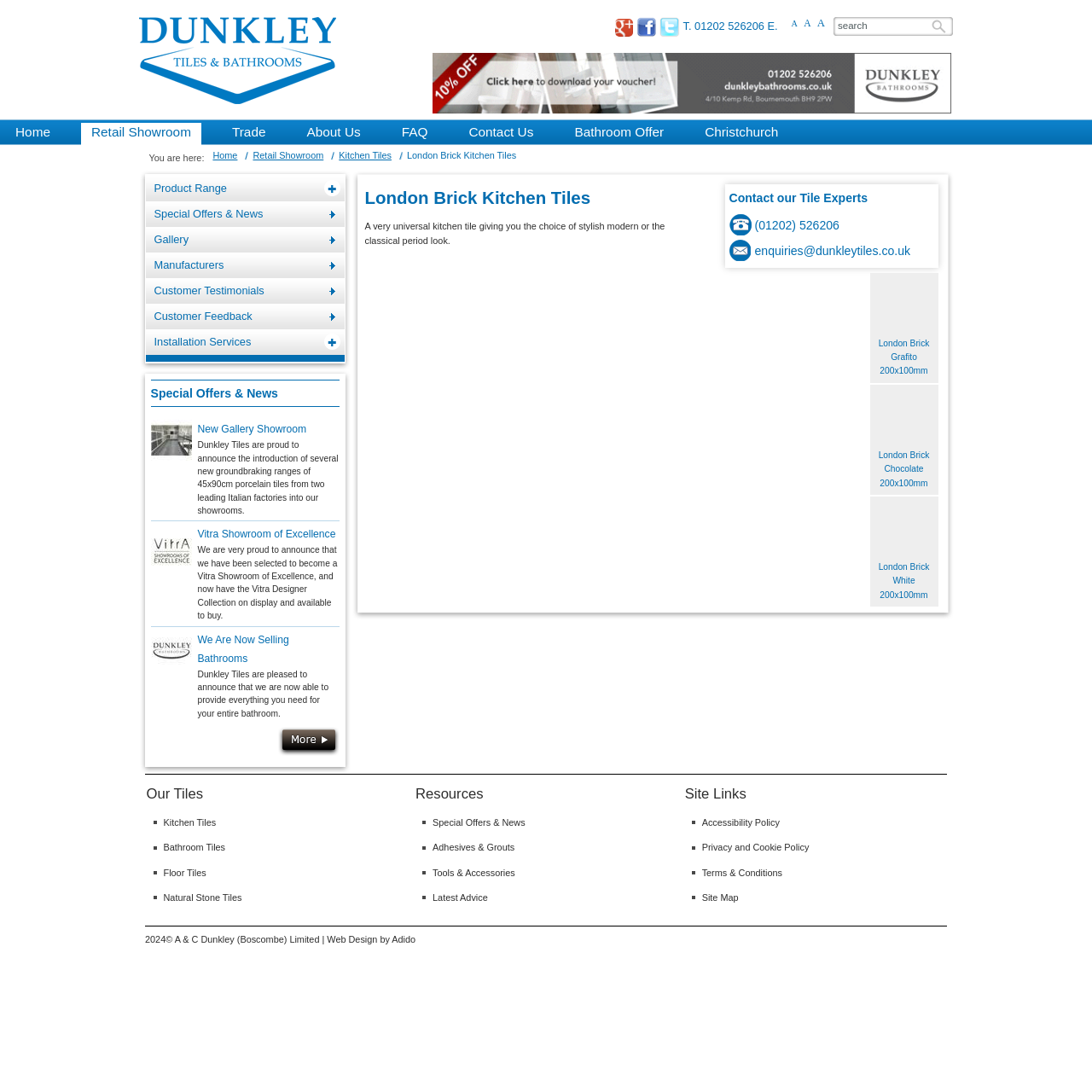Locate the UI element described by SOFTWARE DEVELOPMENT & IT SOLUTIONS in the provided webpage screenshot. Return the bounding box coordinates in the format (top-left x, top-left y, bottom-right x, bottom-right y), ensuring all values are between 0 and 1.

None